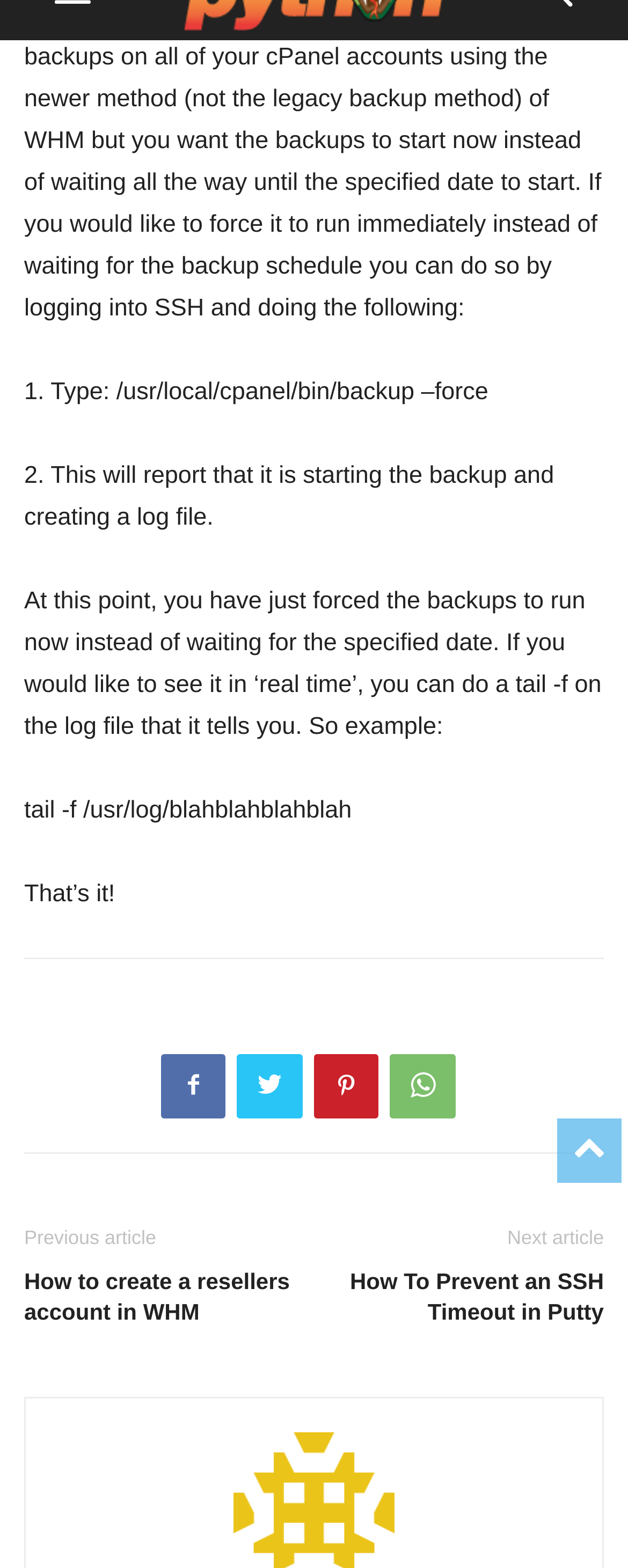Determine the bounding box of the UI element mentioned here: "title="Webhostpython Tools"". The coordinates must be in the format [left, top, right, bottom] with values ranging from 0 to 1.

[0.038, 0.482, 0.346, 0.574]